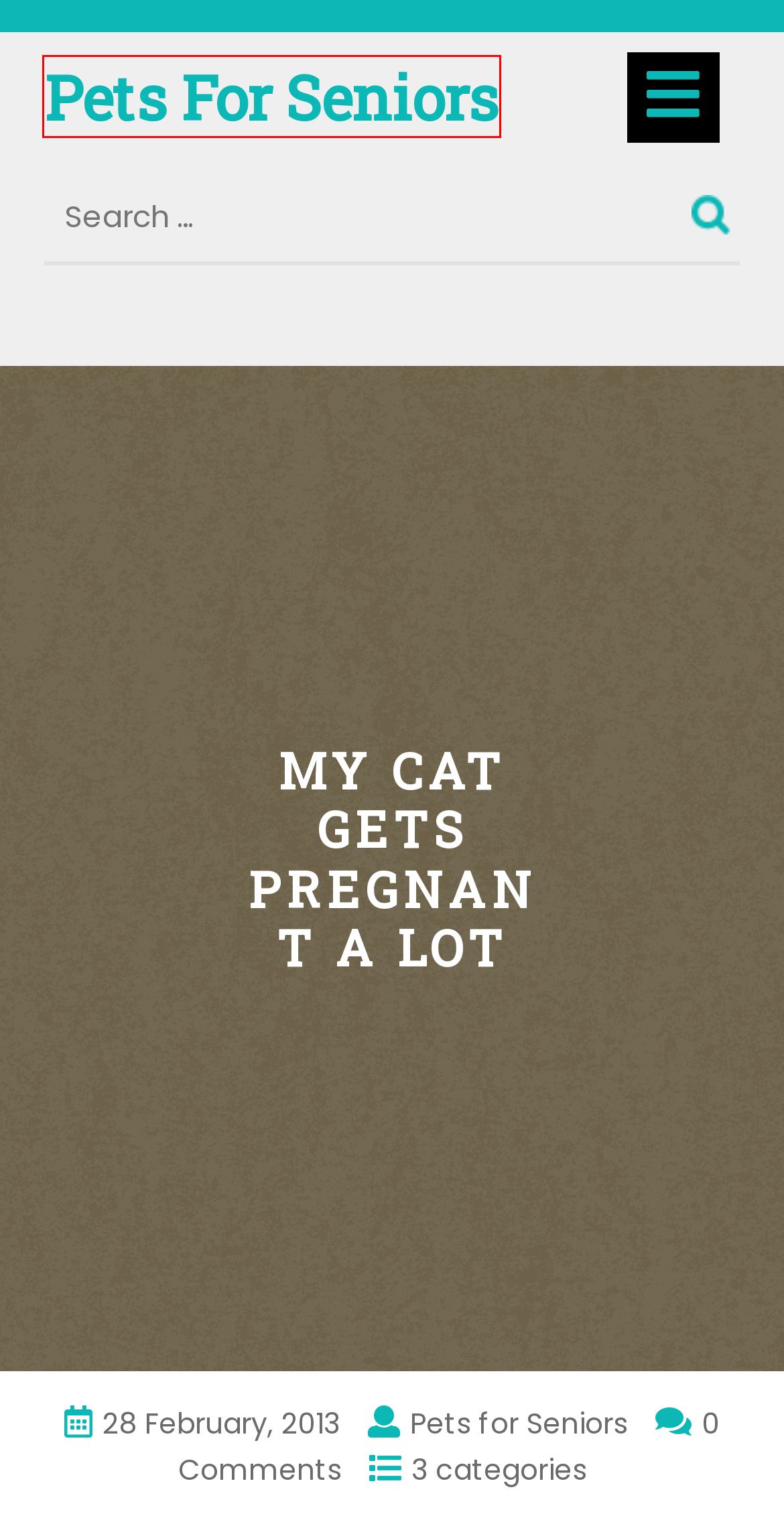Inspect the screenshot of a webpage with a red rectangle bounding box. Identify the webpage description that best corresponds to the new webpage after clicking the element inside the bounding box. Here are the candidates:
A. 5 Unique Features of Maine Coons - Pets For Seniors
B. Fundamentals of Dog Food - Pets For Seniors
C. Spay neuter clinic az Archives - Pets For Seniors
D. How to Prepare Your Home for a New Dog - Pets For Seniors
E. Spay and neuter clinic az Archives - Pets For Seniors
F. Pets For Seniors - Pet Therapy for Elderly
G. Pet Care for Senior Citizens Concerned With Cleanliness
H. Log In ‹ Pets For Seniors — WordPress

F